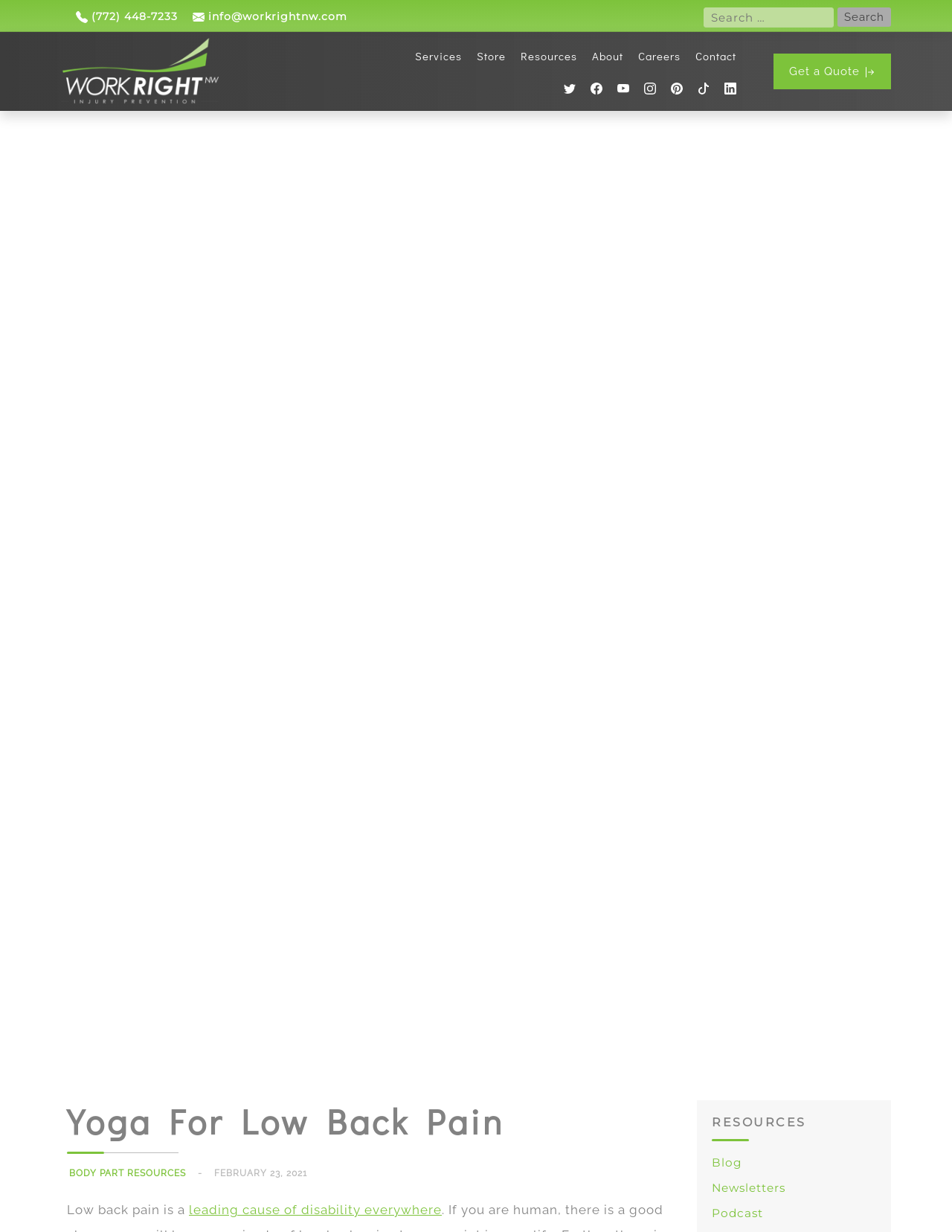Please find the bounding box coordinates of the element that must be clicked to perform the given instruction: "Contact Work Right NW". The coordinates should be four float numbers from 0 to 1, i.e., [left, top, right, bottom].

[0.715, 0.033, 0.773, 0.058]